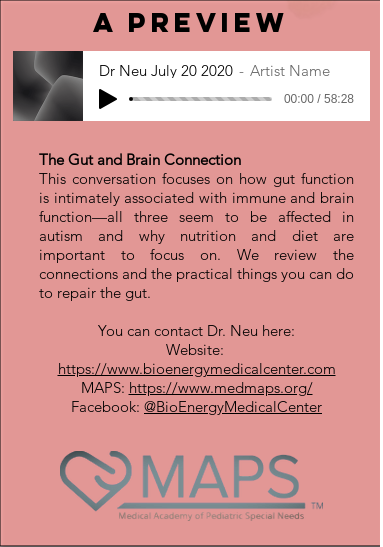What organization is Dr. Neu affiliated with?
Answer with a single word or phrase by referring to the visual content.

MAPS